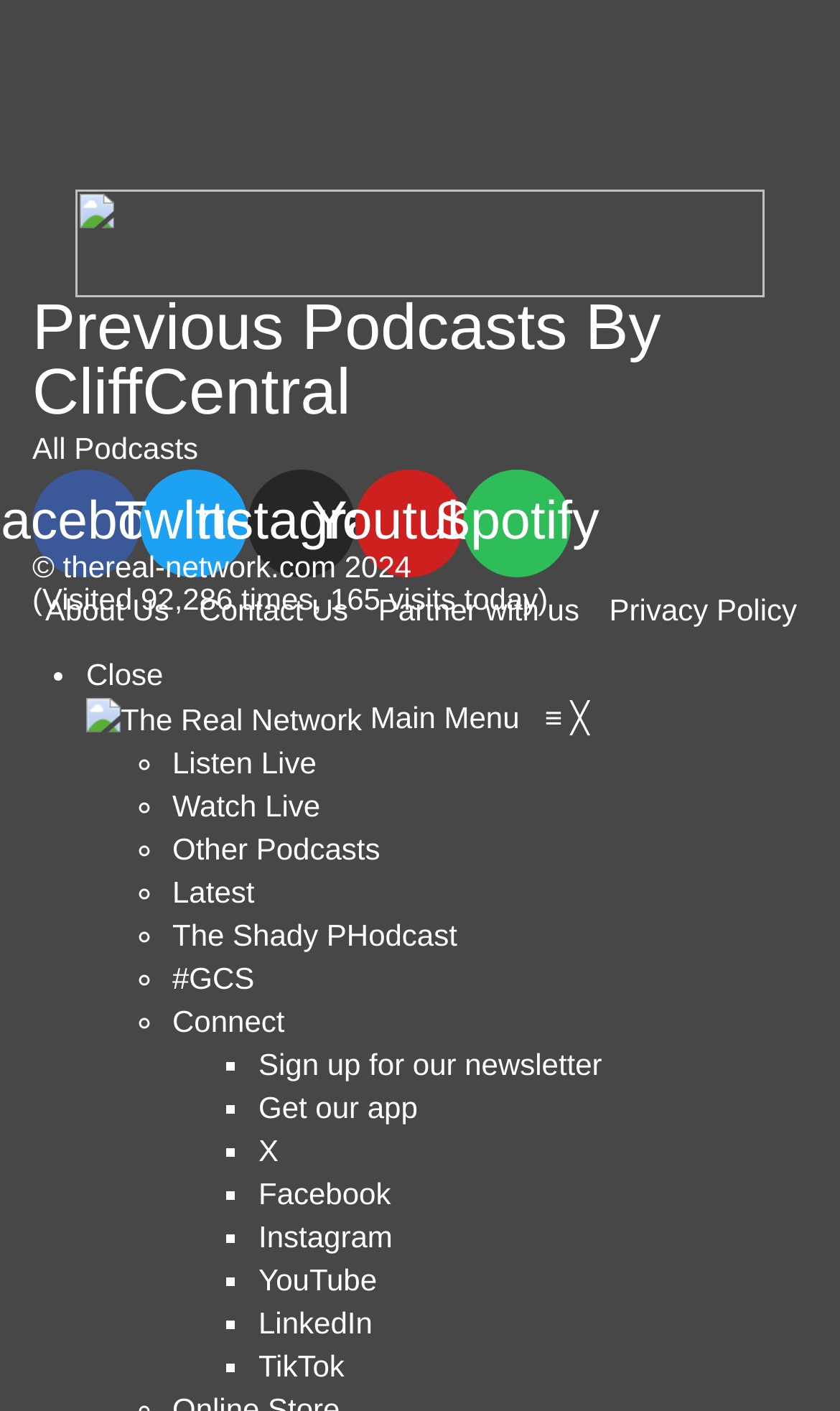Find the bounding box coordinates of the clickable area that will achieve the following instruction: "Click on The Real Network".

[0.103, 0.495, 0.441, 0.52]